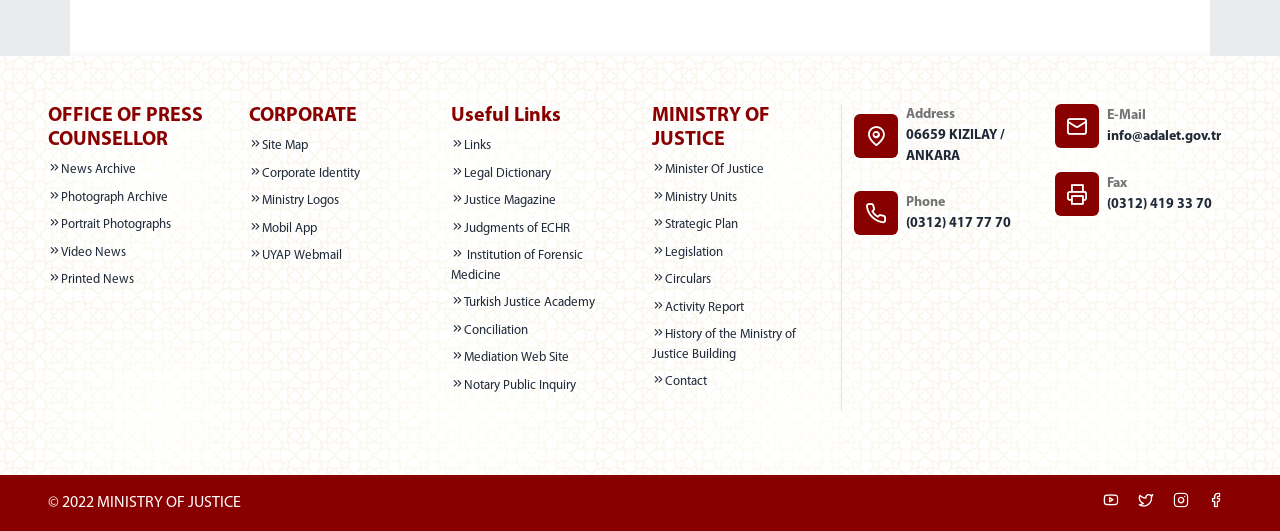Give a concise answer of one word or phrase to the question: 
What is the phone number of the Ministry of Justice?

(0312) 417 77 70